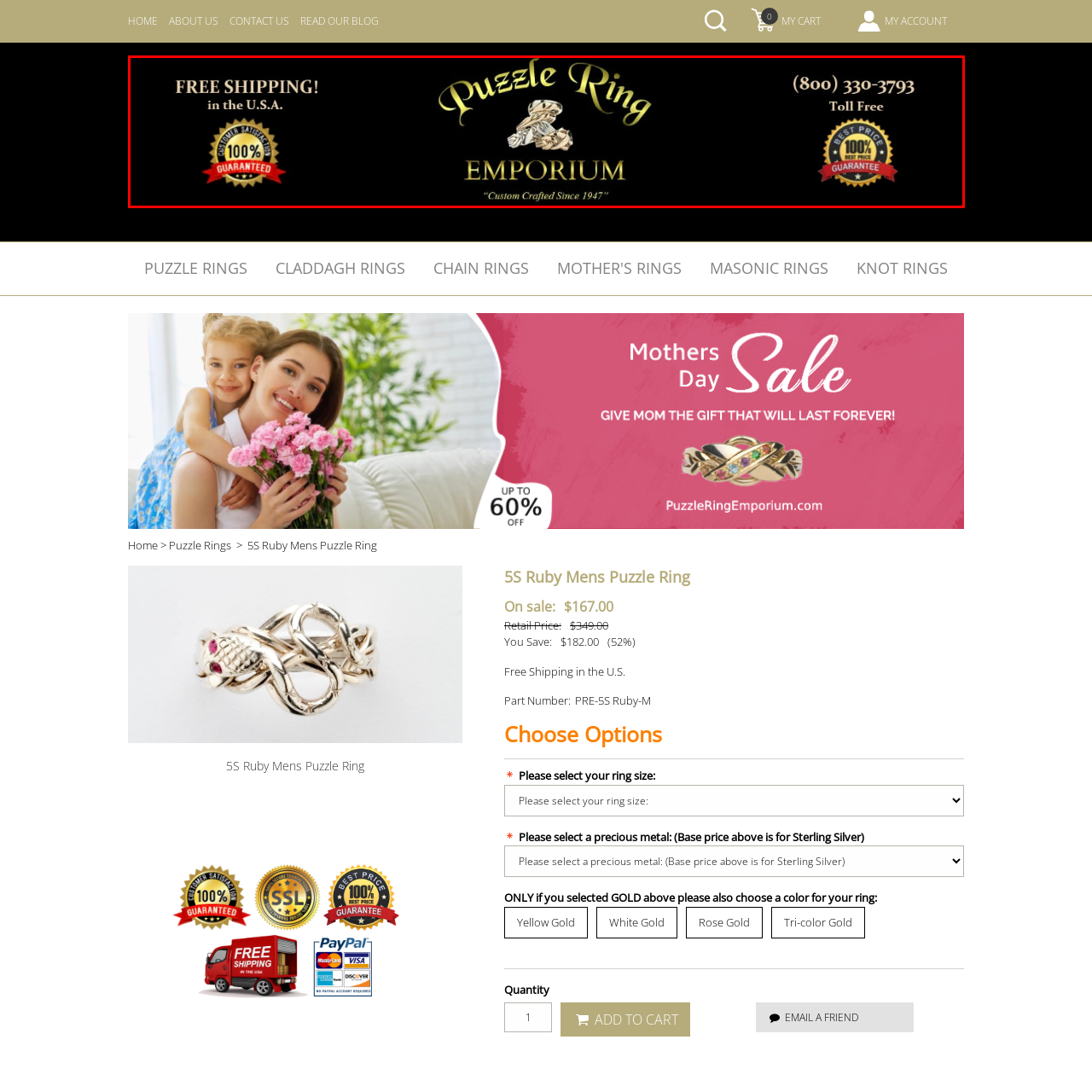Examine the portion within the green circle, What is the shipping policy in the U.S.A.? 
Reply succinctly with a single word or phrase.

FREE SHIPPING!